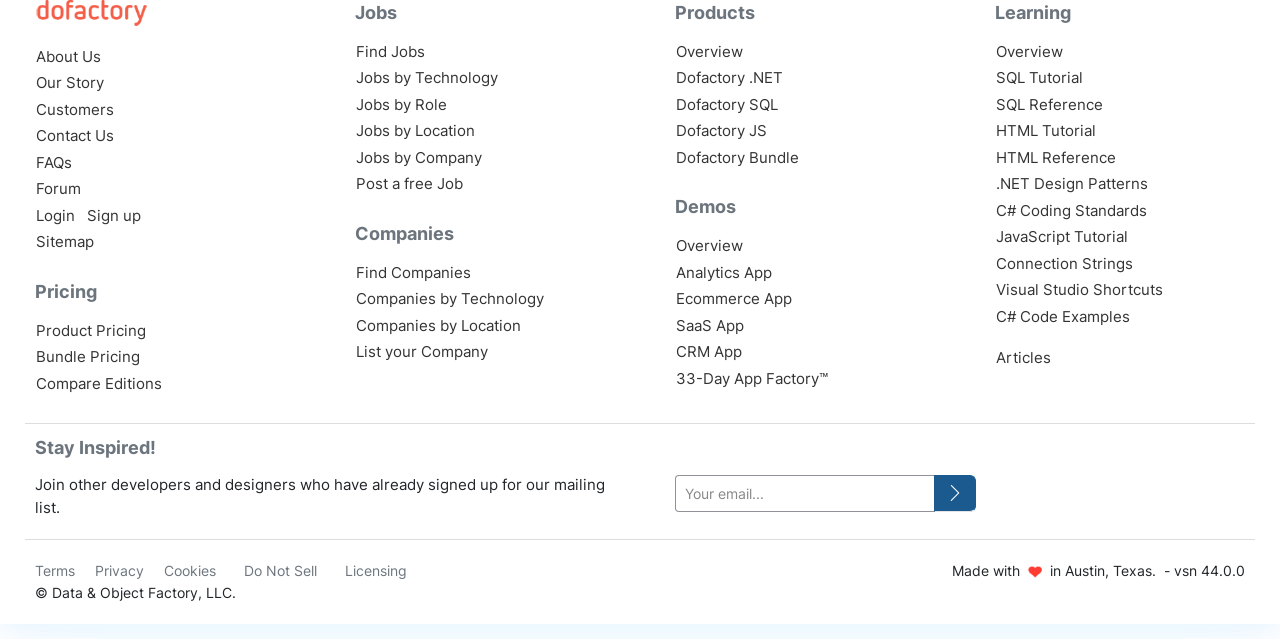What is the company name mentioned in the footer? Based on the screenshot, please respond with a single word or phrase.

Data & Object Factory, LLC